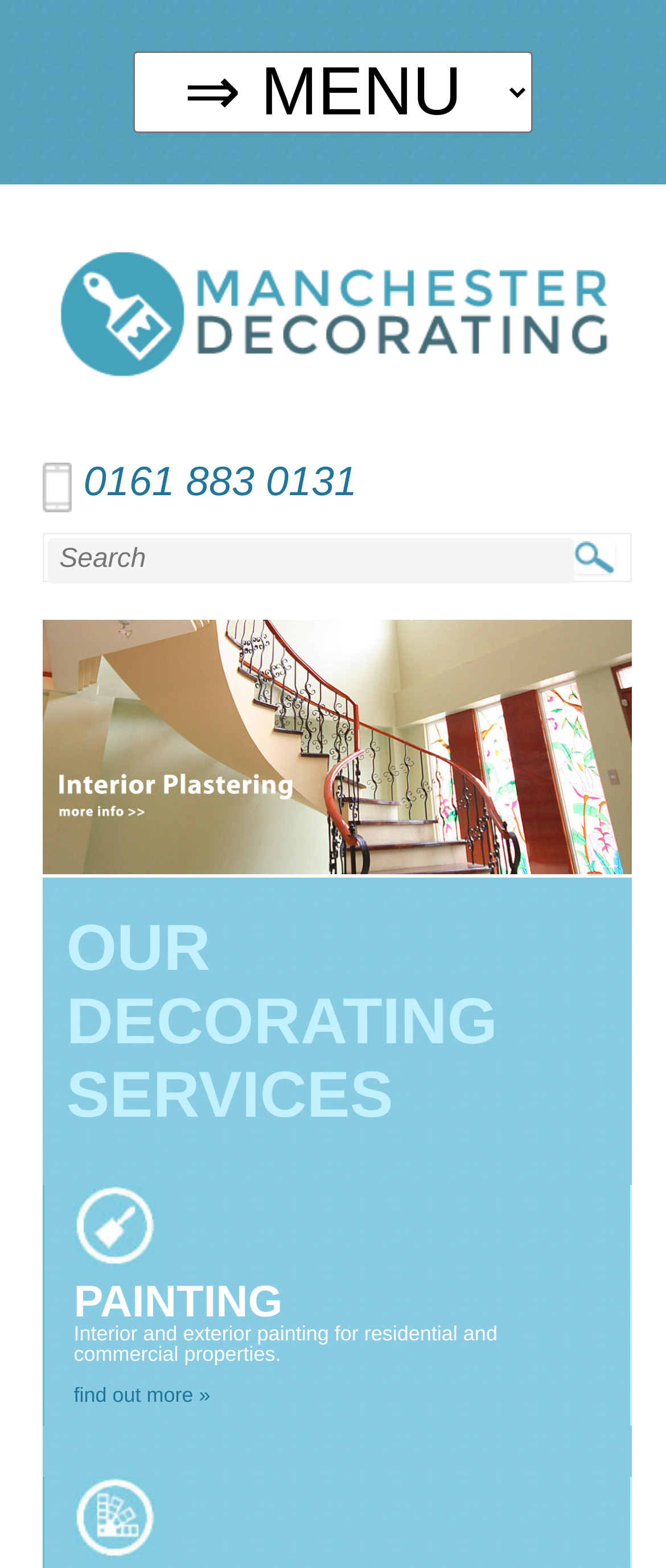Identify the bounding box for the UI element described as: "name="search-btn"". Ensure the coordinates are four float numbers between 0 and 1, formatted as [left, top, right, bottom].

[0.862, 0.345, 0.924, 0.365]